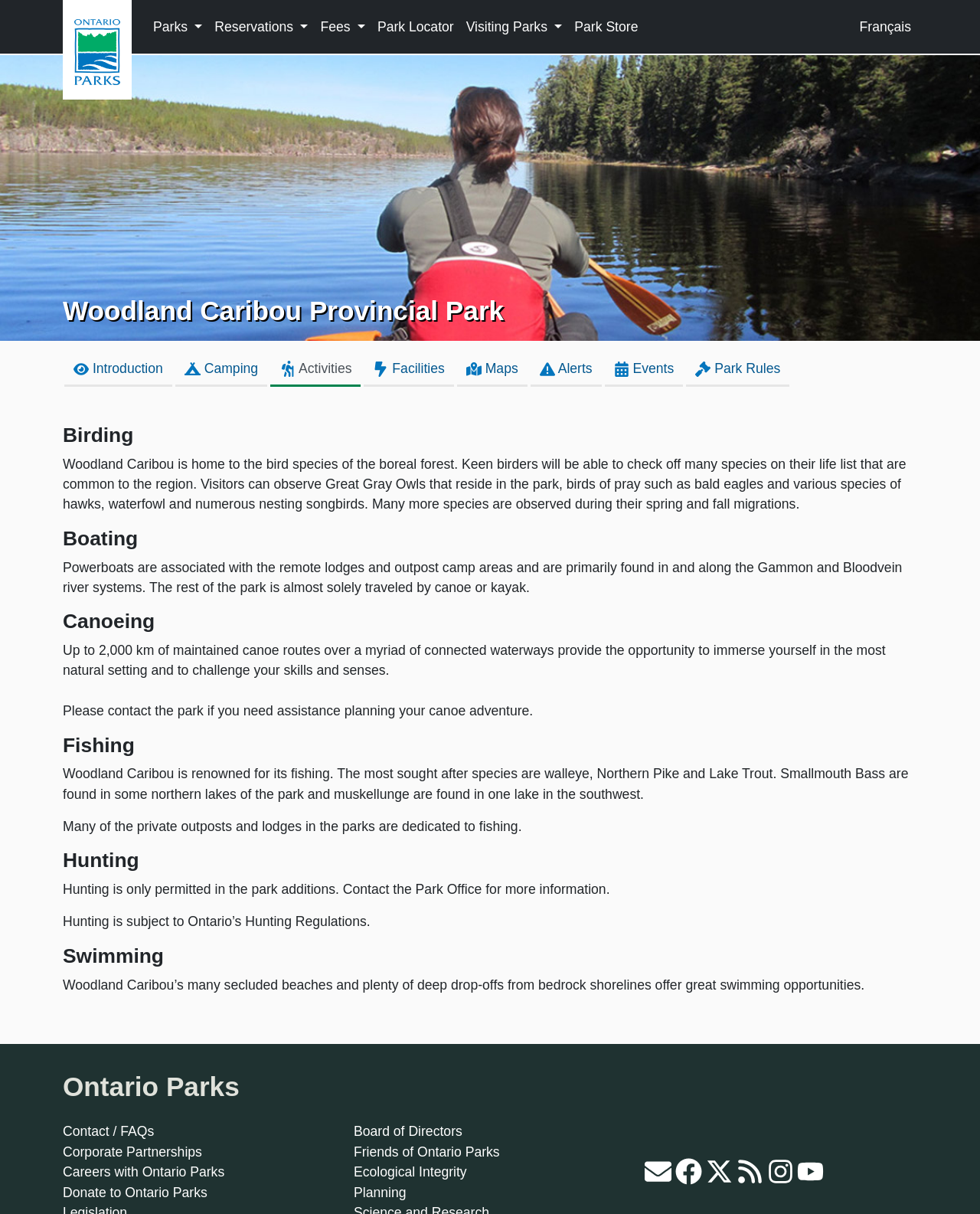Analyze the image and answer the question with as much detail as possible: 
What activities can be done in the park?

The activities that can be done in the park are listed under separate headings, including 'Birding', 'Boating', 'Canoeing', 'Fishing', 'Hunting', and 'Swimming'.